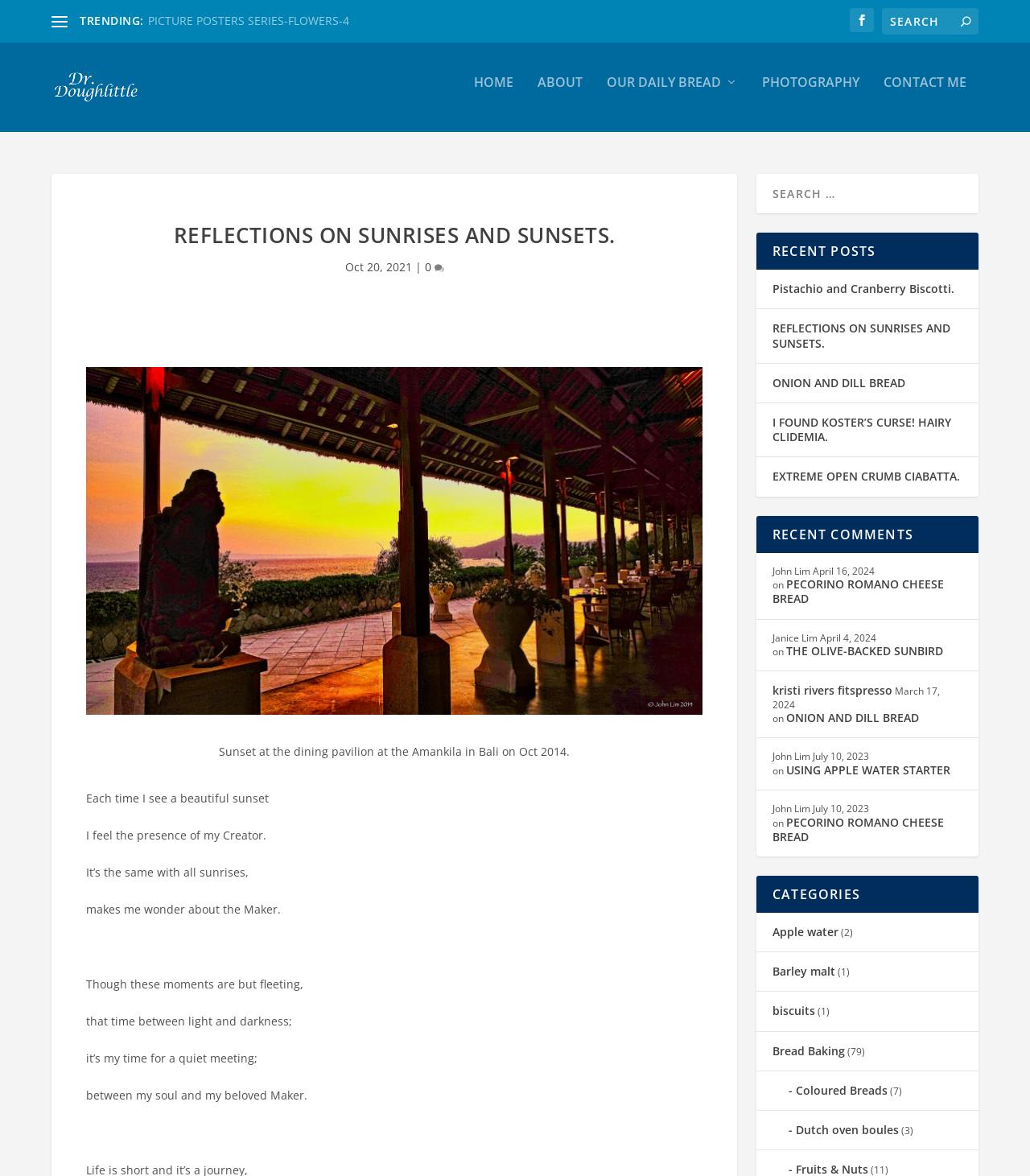What is the category of the post 'Pistachio and Cranberry Biscotti'?
Observe the image and answer the question with a one-word or short phrase response.

Bread Baking